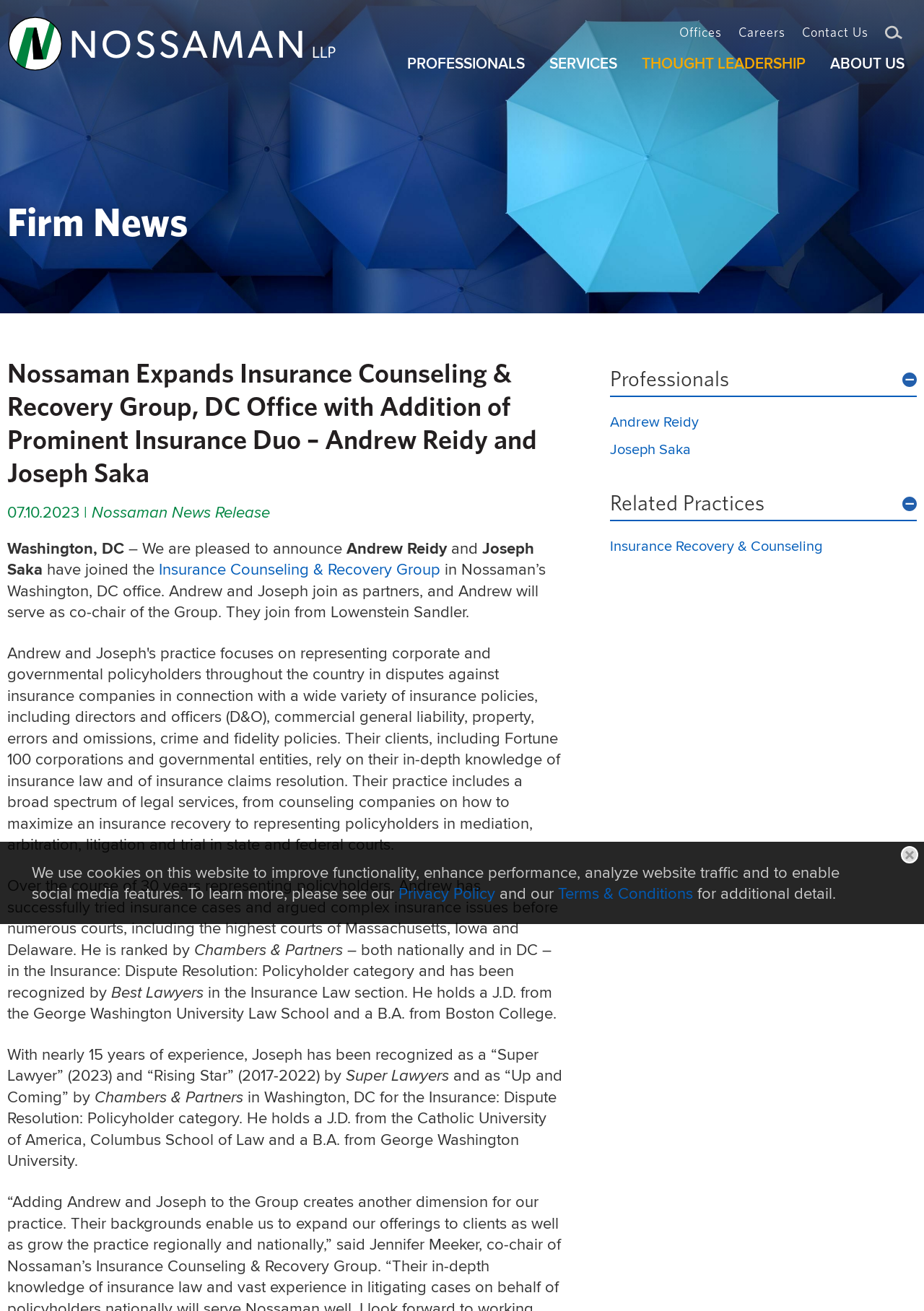Respond with a single word or phrase to the following question: What is the name of the law firm?

Nossaman LLP